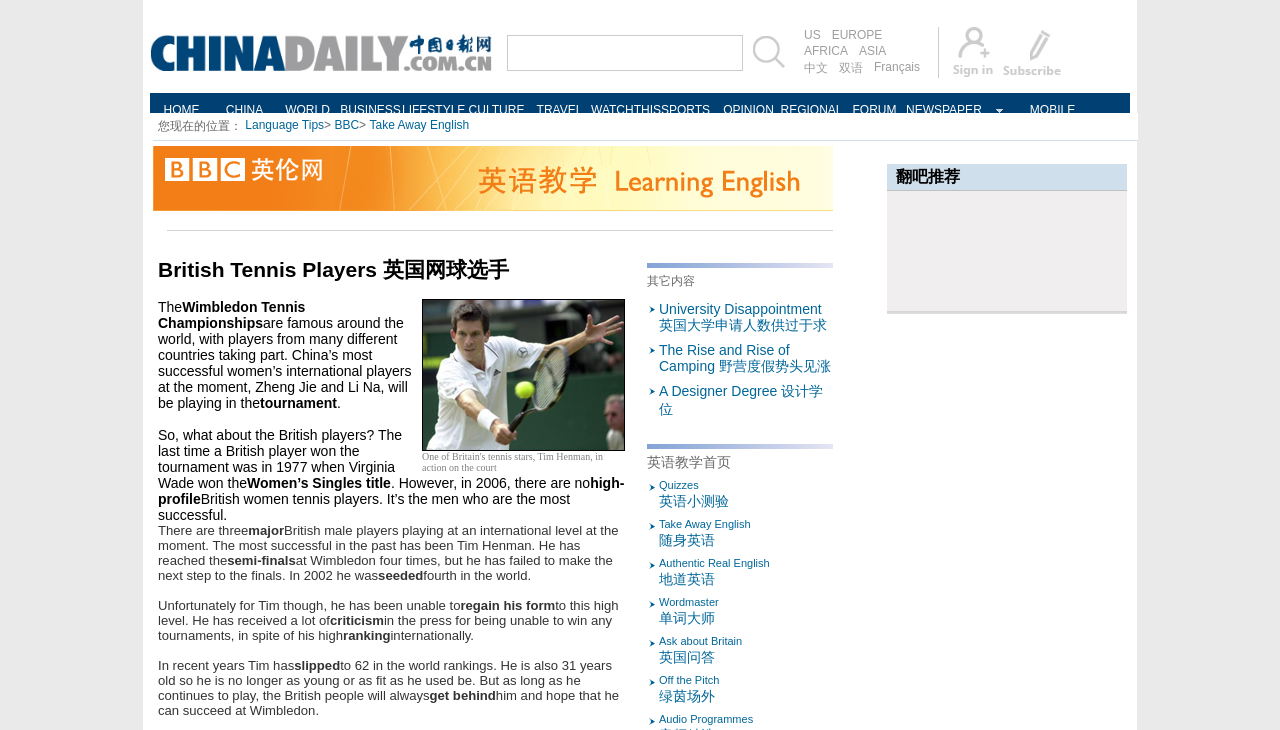Extract the bounding box coordinates for the UI element described as: "Authentic Real English 地道英语".

[0.515, 0.763, 0.651, 0.804]